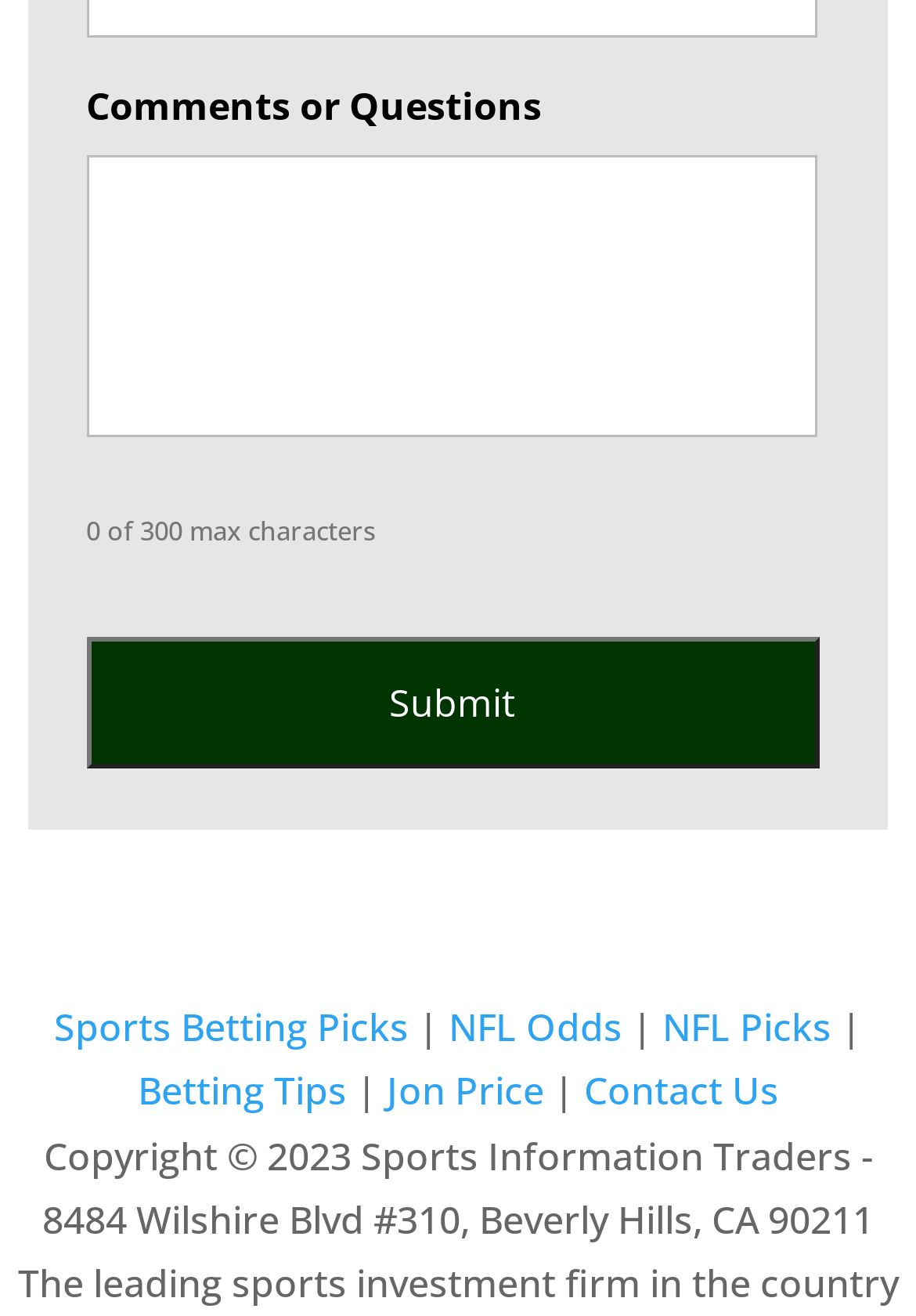What is the address of the sports investment firm?
Give a detailed explanation using the information visible in the image.

I found the answer by looking at the StaticText element with the copyright information which mentions the address of the company.